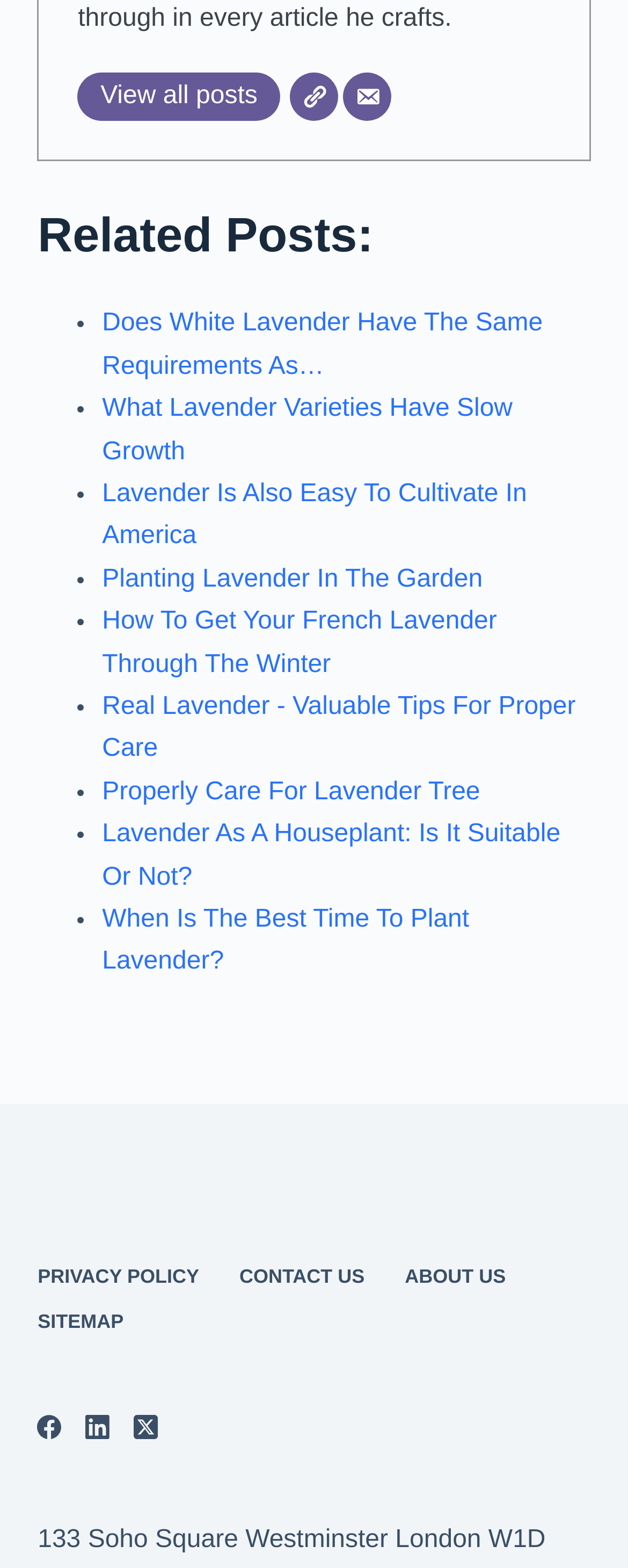What is the purpose of the 'Related Posts' section?
Using the image as a reference, answer with just one word or a short phrase.

To suggest similar posts